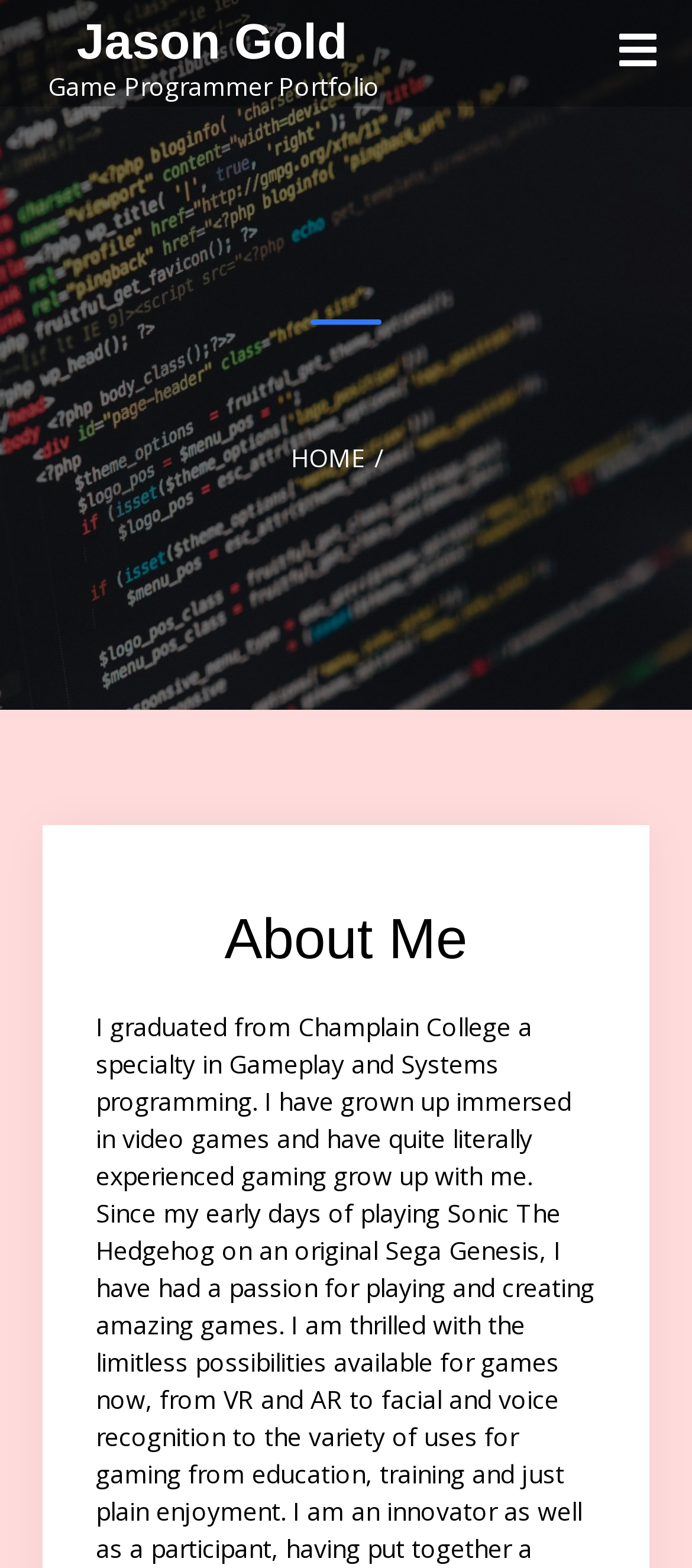Answer the question in one word or a short phrase:
How many navigation items are in the header?

3